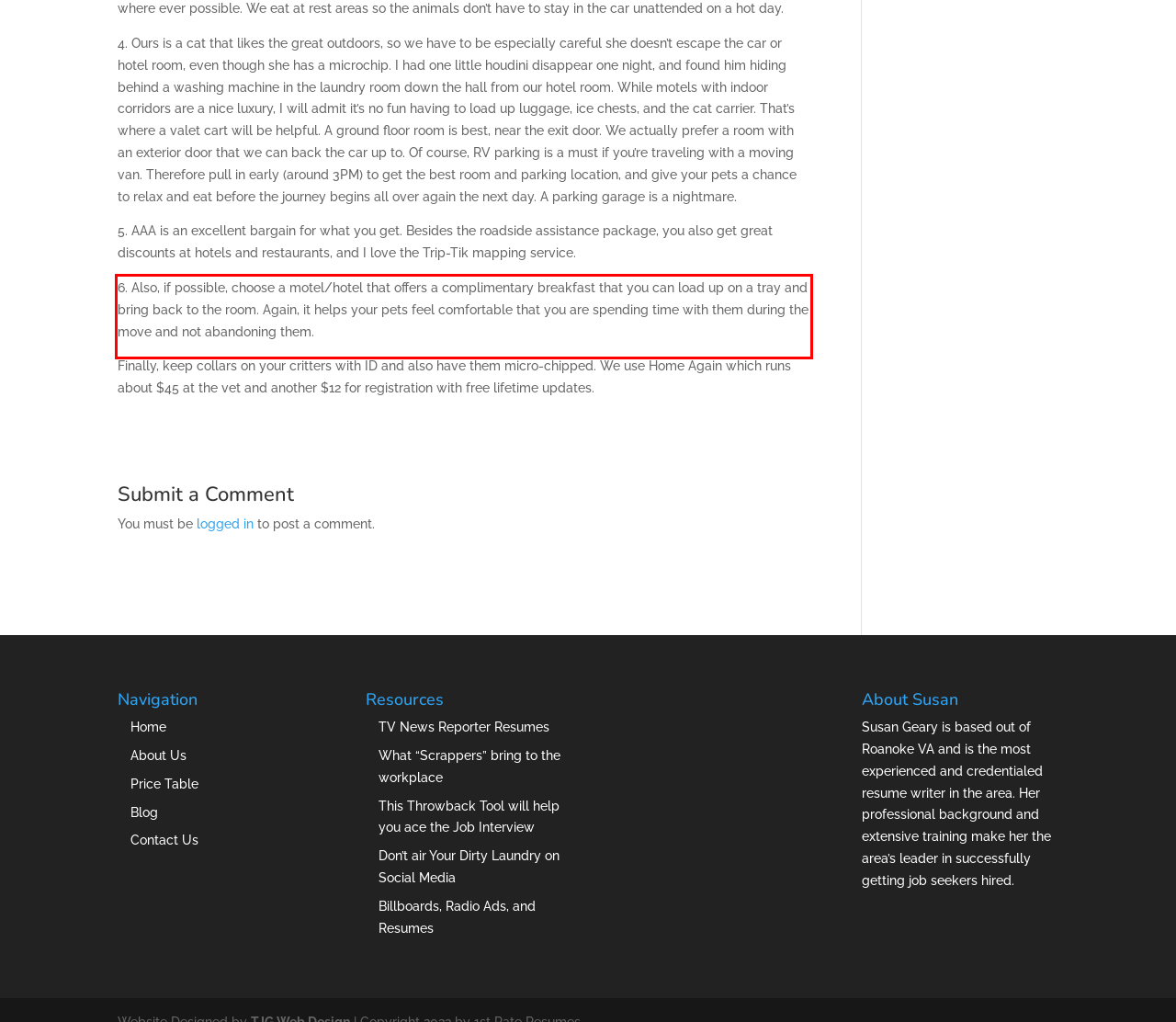Please extract the text content within the red bounding box on the webpage screenshot using OCR.

6. Also, if possible, choose a motel/hotel that offers a complimentary breakfast that you can load up on a tray and bring back to the room. Again, it helps your pets feel comfortable that you are spending time with them during the move and not abandoning them.